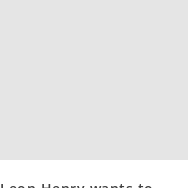Please reply with a single word or brief phrase to the question: 
When was the article published?

June 26, 2021